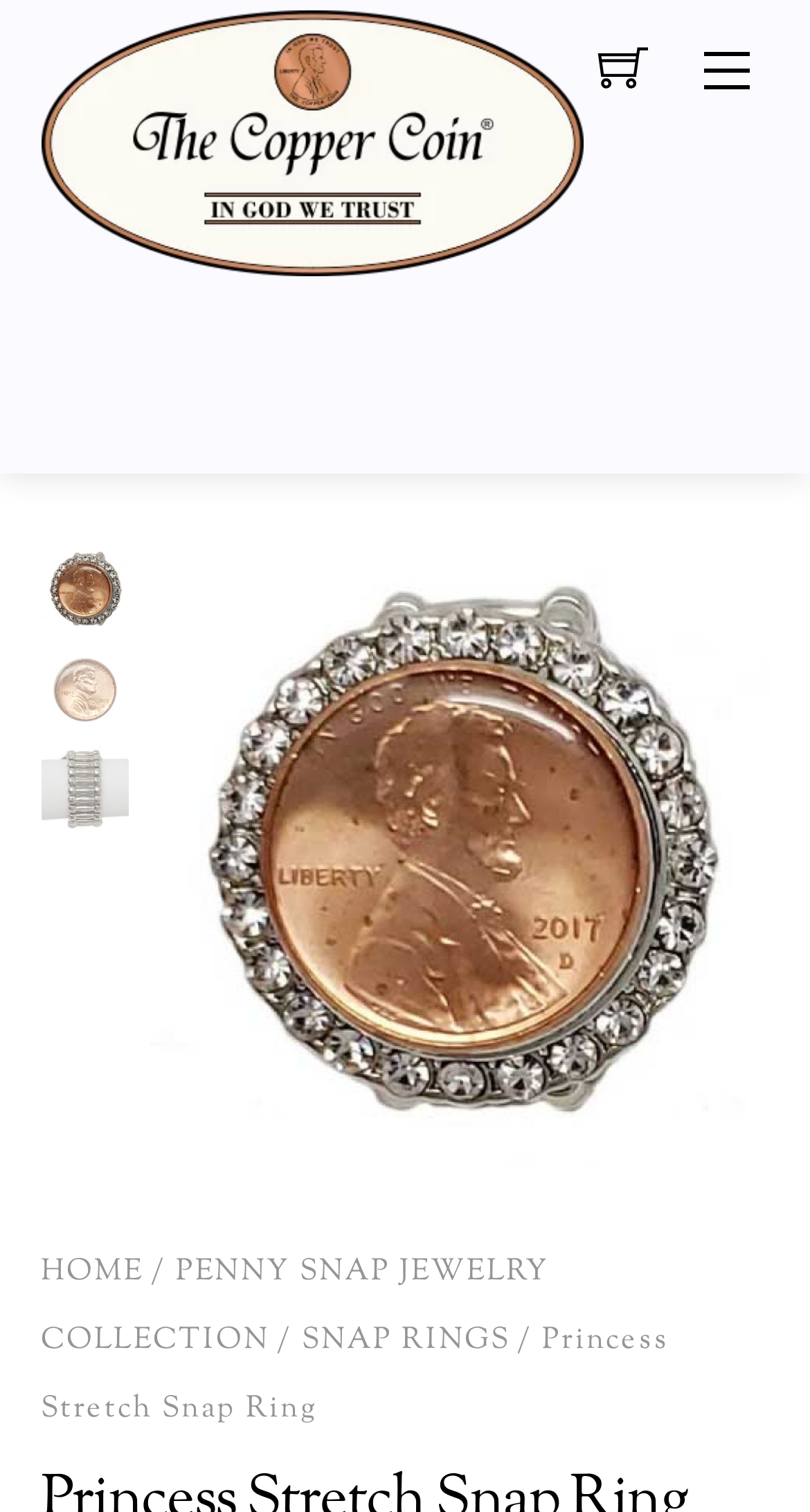Detail the features and information presented on the webpage.

This webpage is about a product, specifically a Princess Stretch Snap Ring, from The Copper Coin Snap Jewelry collection. At the top right corner, there is a shopping cart link with an accompanying image. Next to it, there is a menu link. On the top left side, the brand name "The Copper Coin" is displayed with an image.

Below the top section, there is a large image of the product, taking up most of the page's width. Above this image, there is a row of smaller images showcasing the product from different angles. 

On the left side, there is a navigation menu with links to "HOME", "PENNY SNAP JEWELRY COLLECTION", and "SNAP RINGS". These links are separated by forward slashes. Below the navigation menu, there is a description of the product, which is a silver-tone stretch ring featuring the PENNY SNAP design with clear rhinestones.